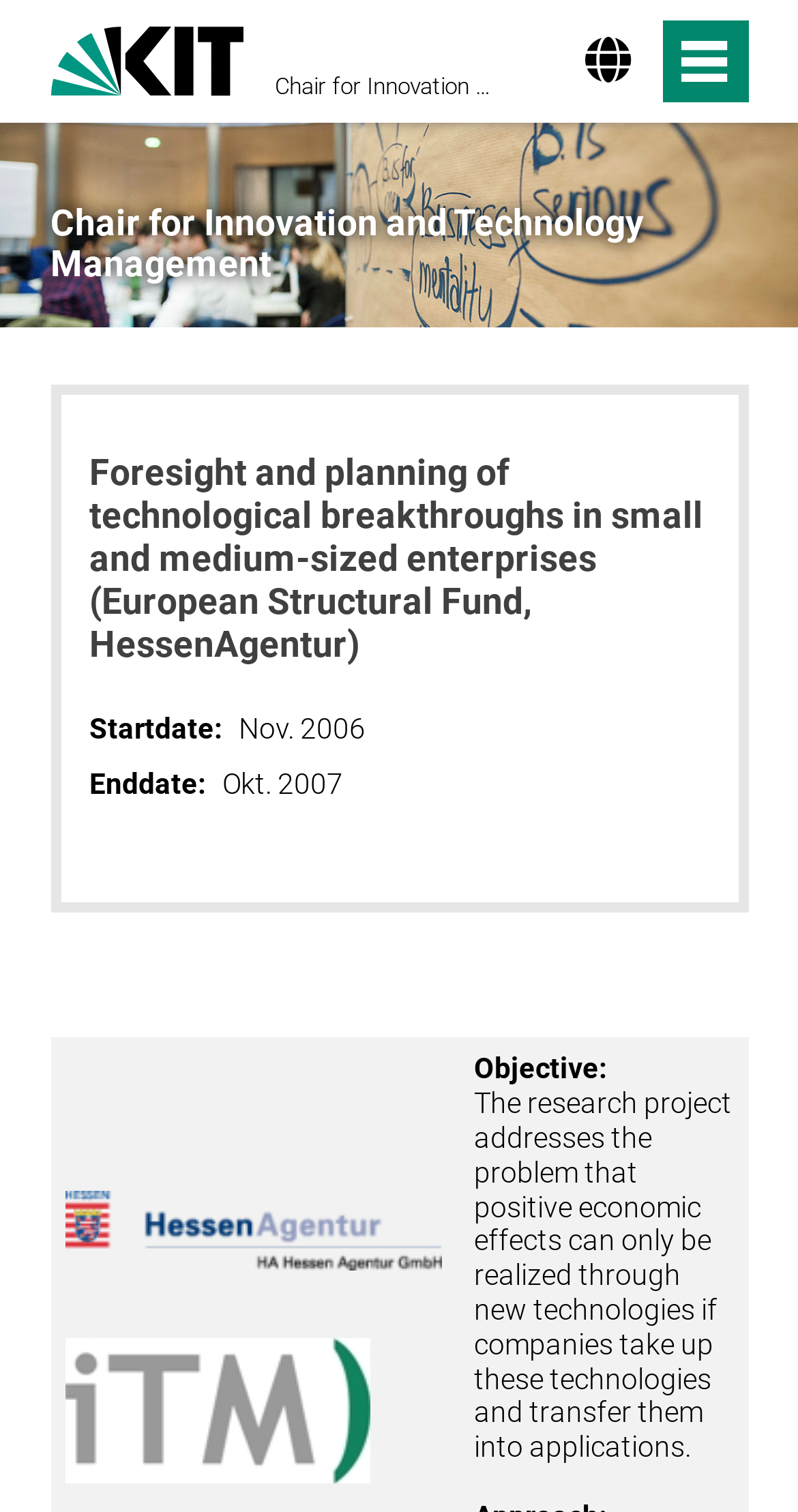When did the project start?
Answer the question with as much detail as you can, using the image as a reference.

The start date of the project can be found in the middle of the webpage, where it says 'Startdate: Nov. 2006'.